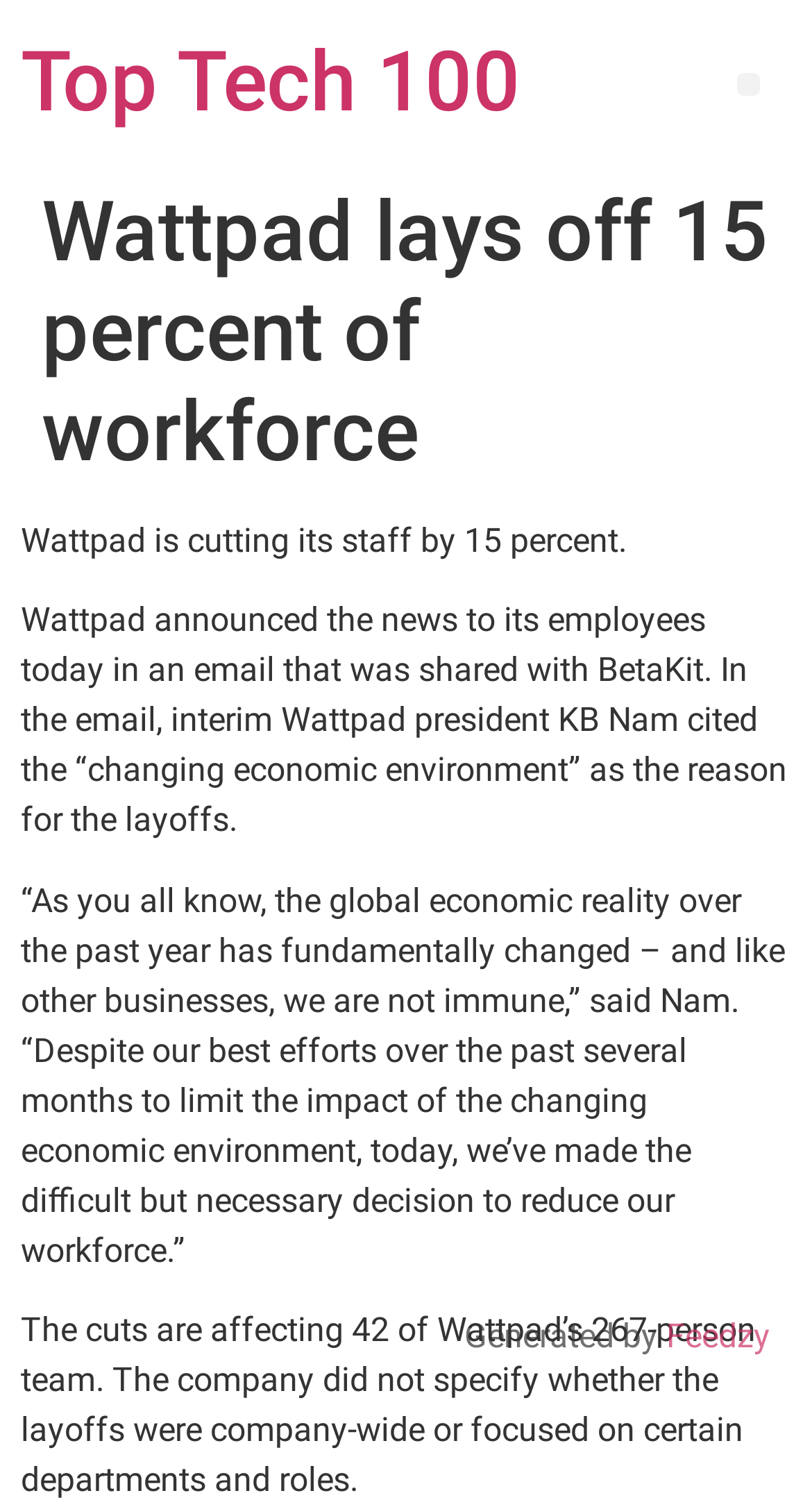Find and extract the text of the primary heading on the webpage.

Top Tech 100